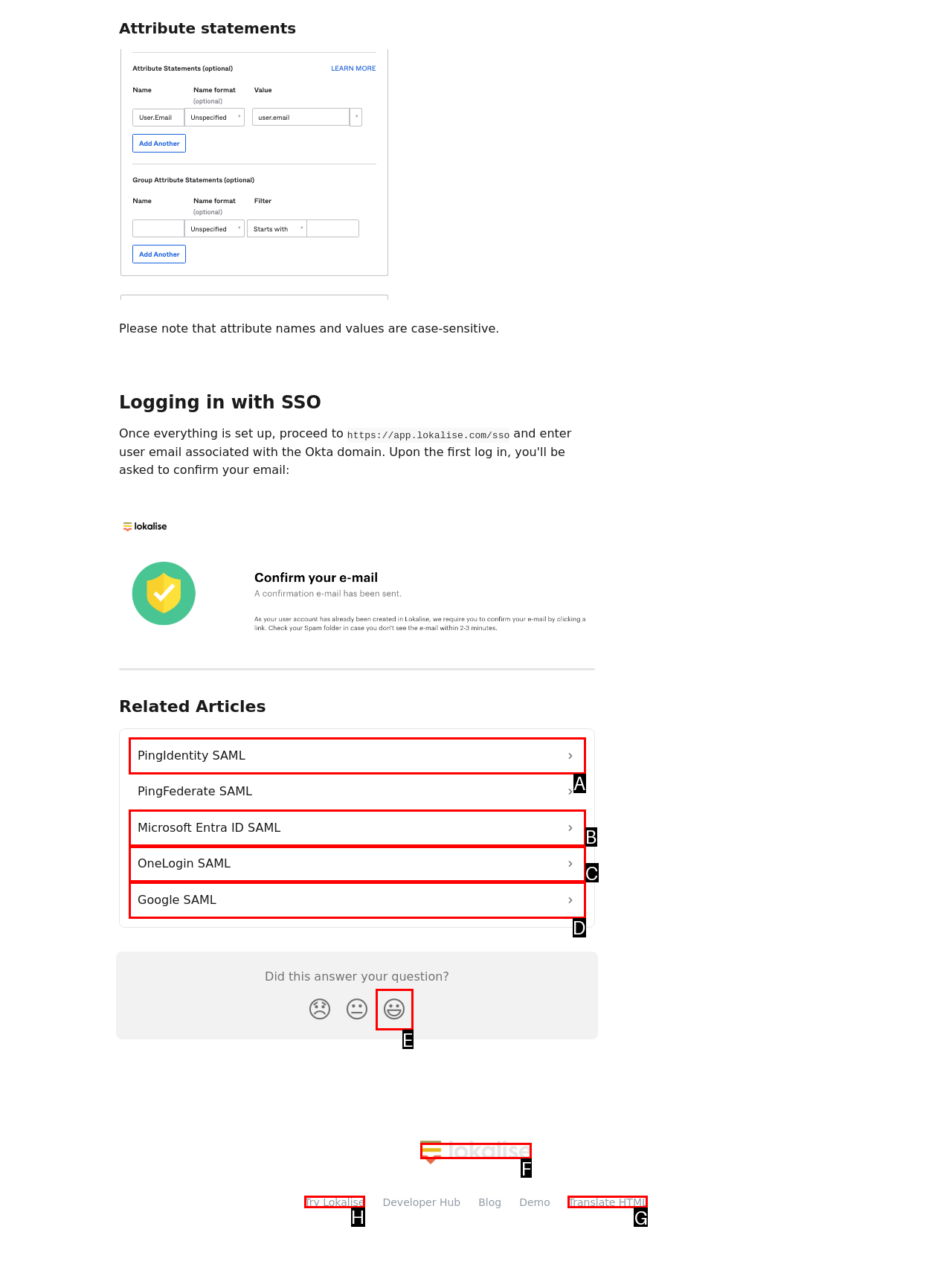Which option should you click on to fulfill this task: Click on the 'Try Lokalise' button? Answer with the letter of the correct choice.

H